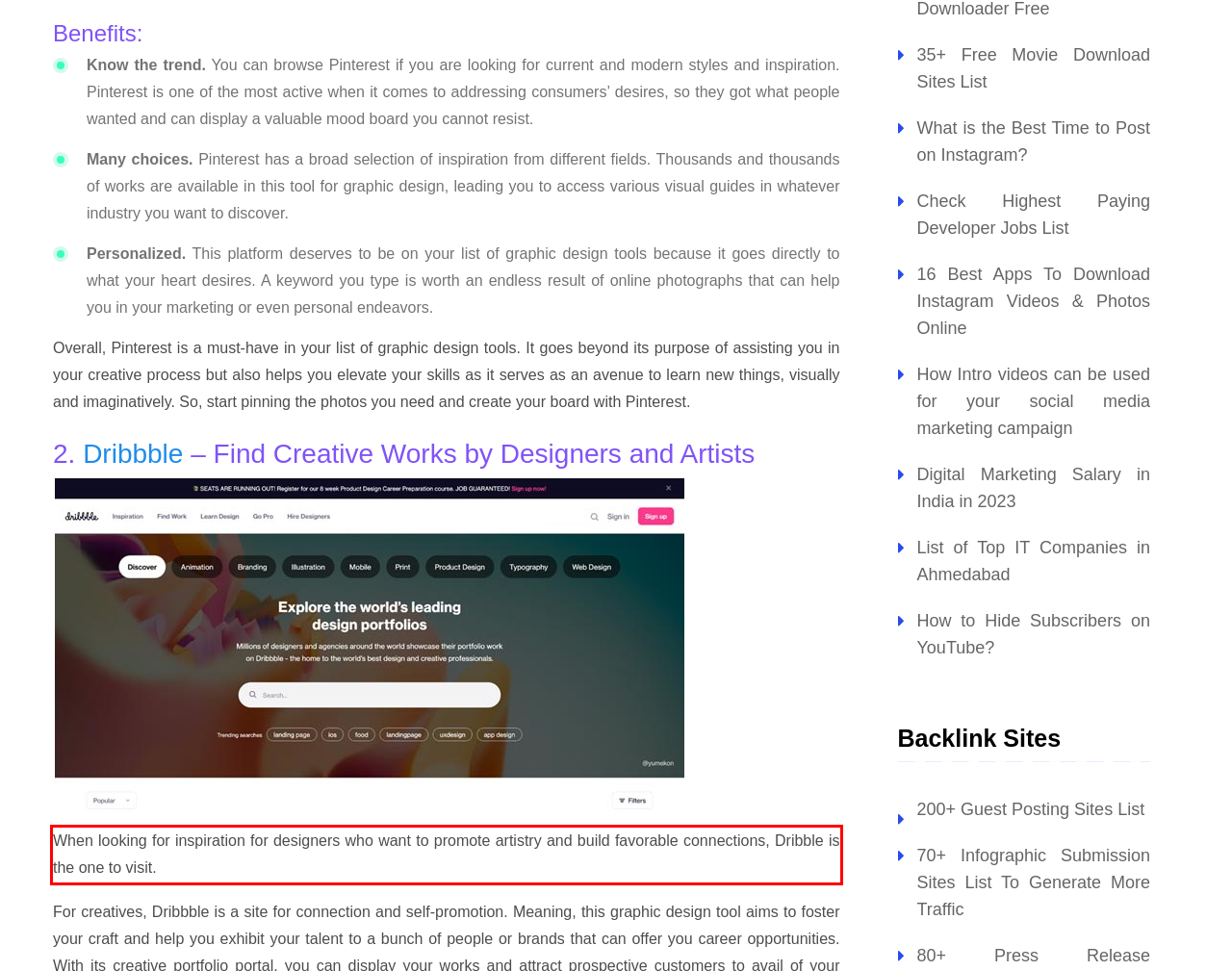Please perform OCR on the text content within the red bounding box that is highlighted in the provided webpage screenshot.

When looking for inspiration for designers who want to promote artistry and build favorable connections, Dribble is the one to visit.